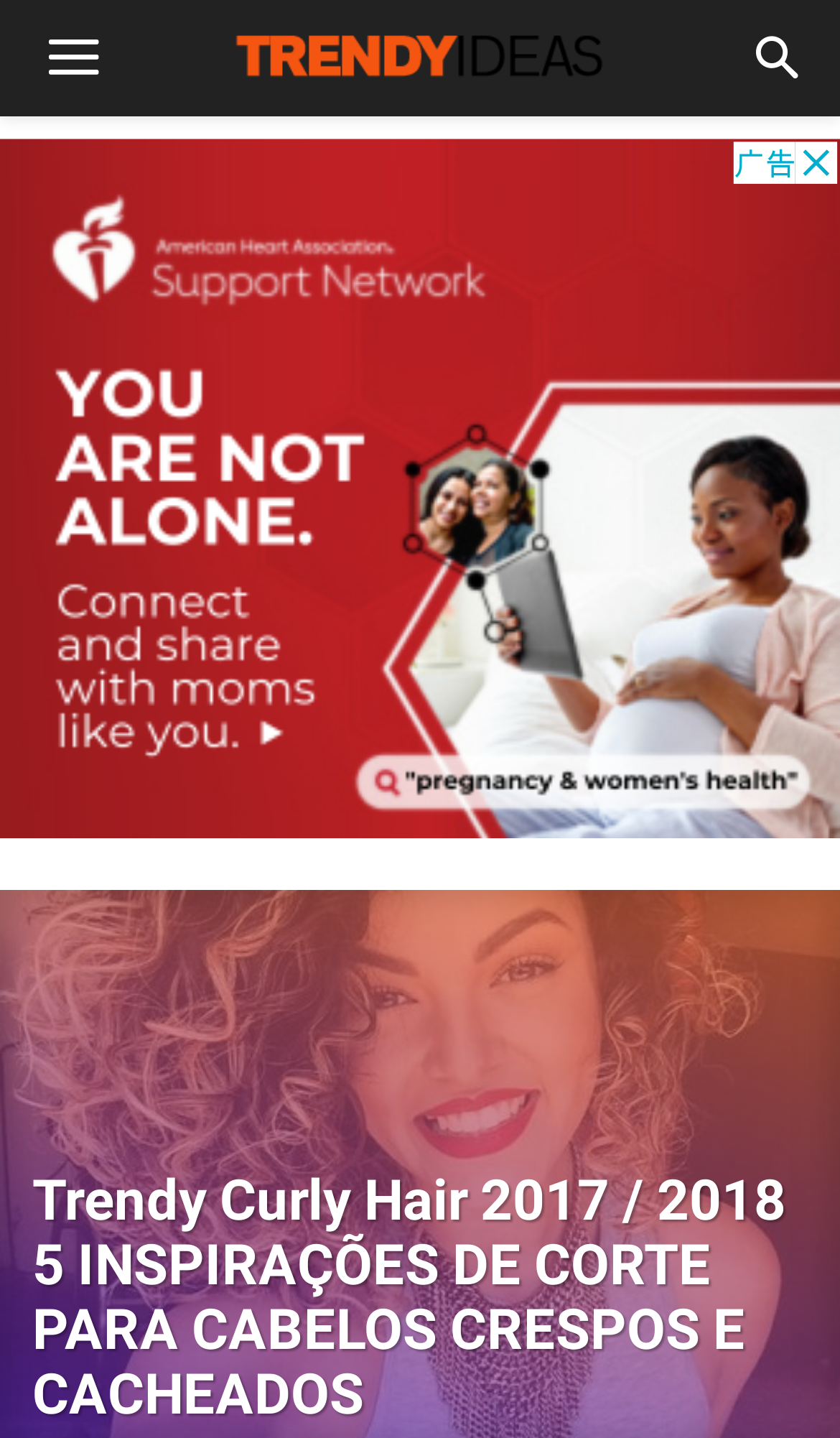Extract the bounding box of the UI element described as: "aria-label="Menu"".

[0.005, 0.0, 0.169, 0.081]